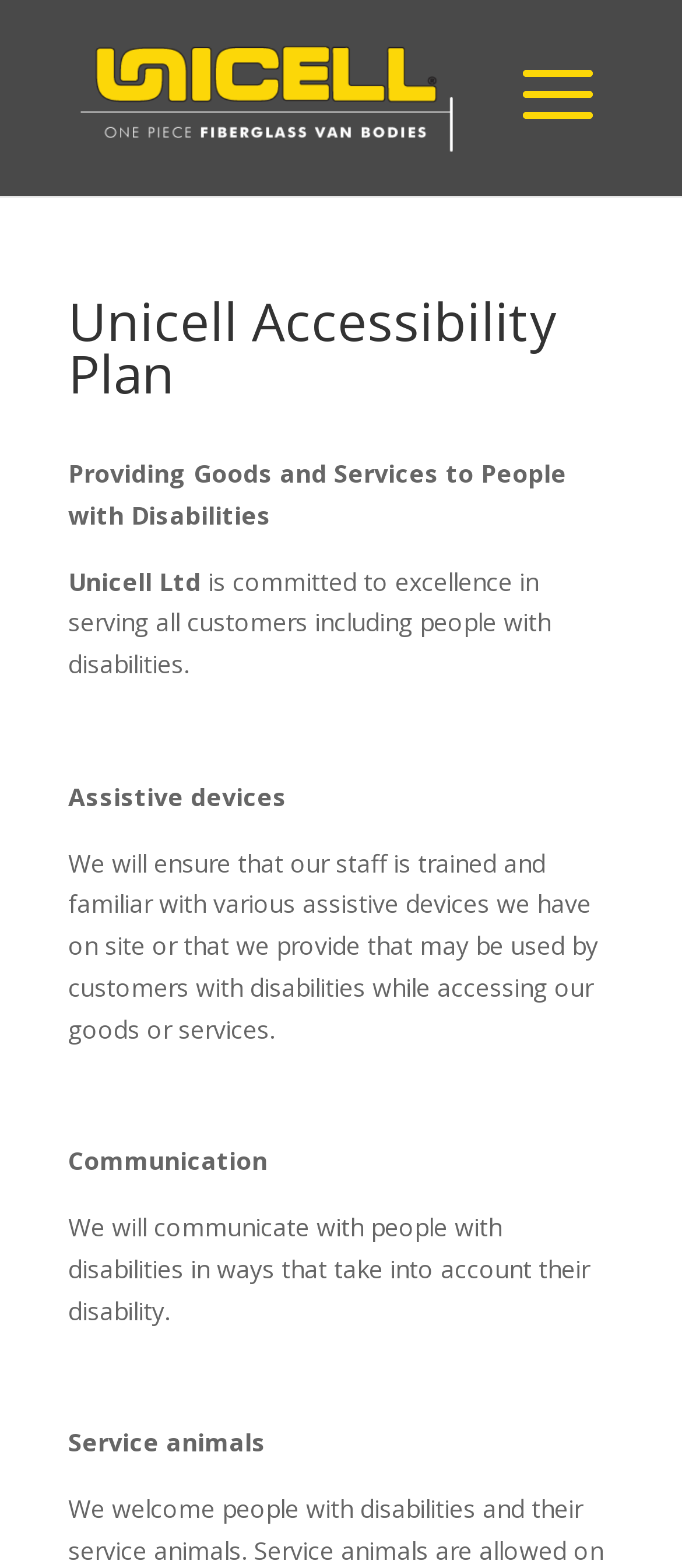What kind of devices are mentioned?
Examine the image closely and answer the question with as much detail as possible.

The webpage mentions assistive devices, which are devices that may be used by customers with disabilities while accessing Unicell's goods or services, as stated in the StaticText element with the text 'Assistive devices' and further explained in the subsequent text.